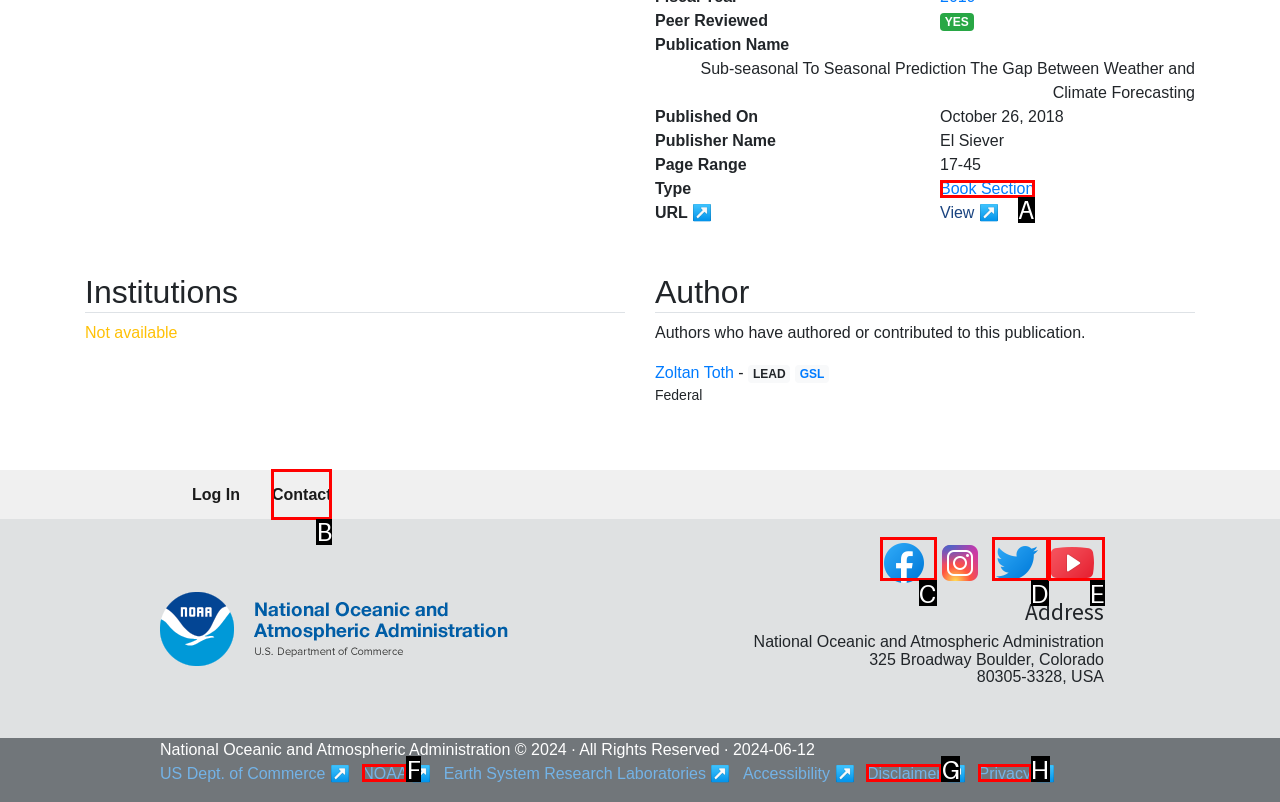Choose the letter that best represents the description: Privacy. Answer with the letter of the selected choice directly.

H